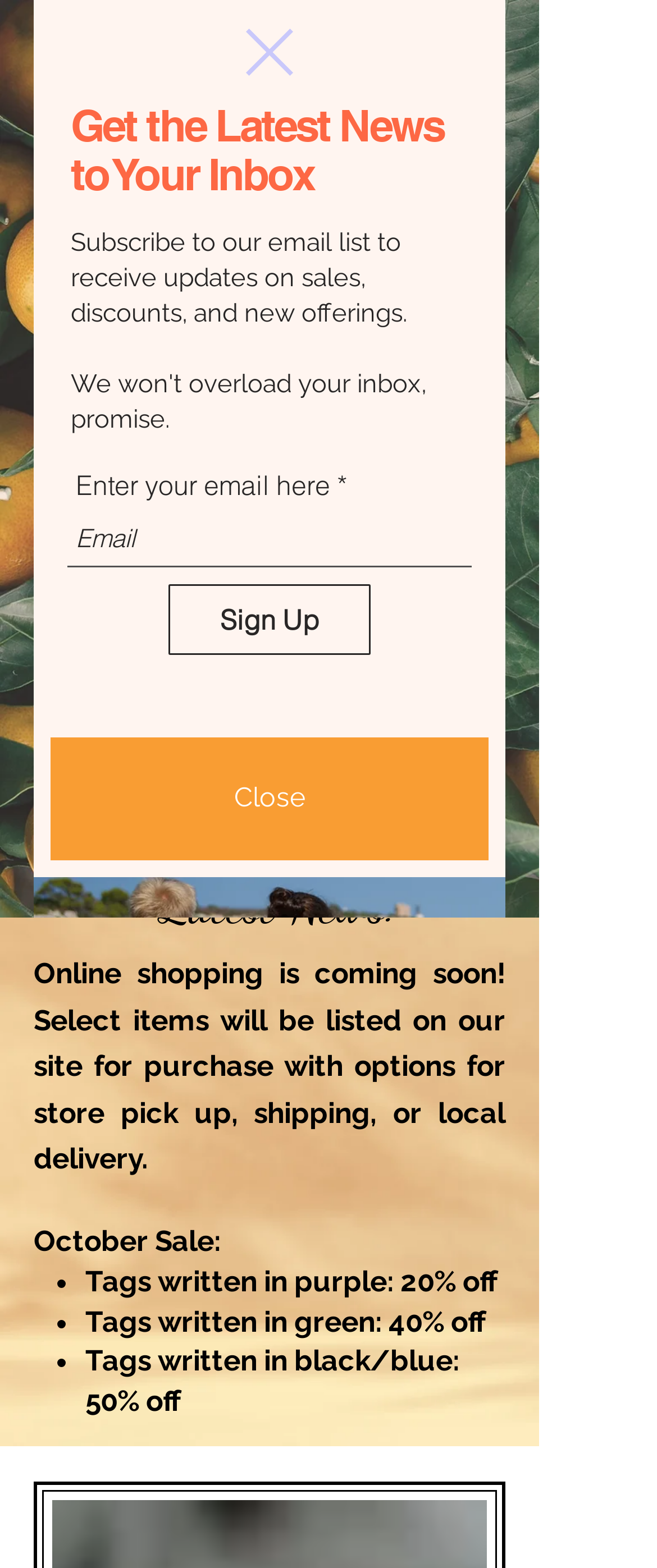Please extract the webpage's main title and generate its text content.

Clementine & Co.